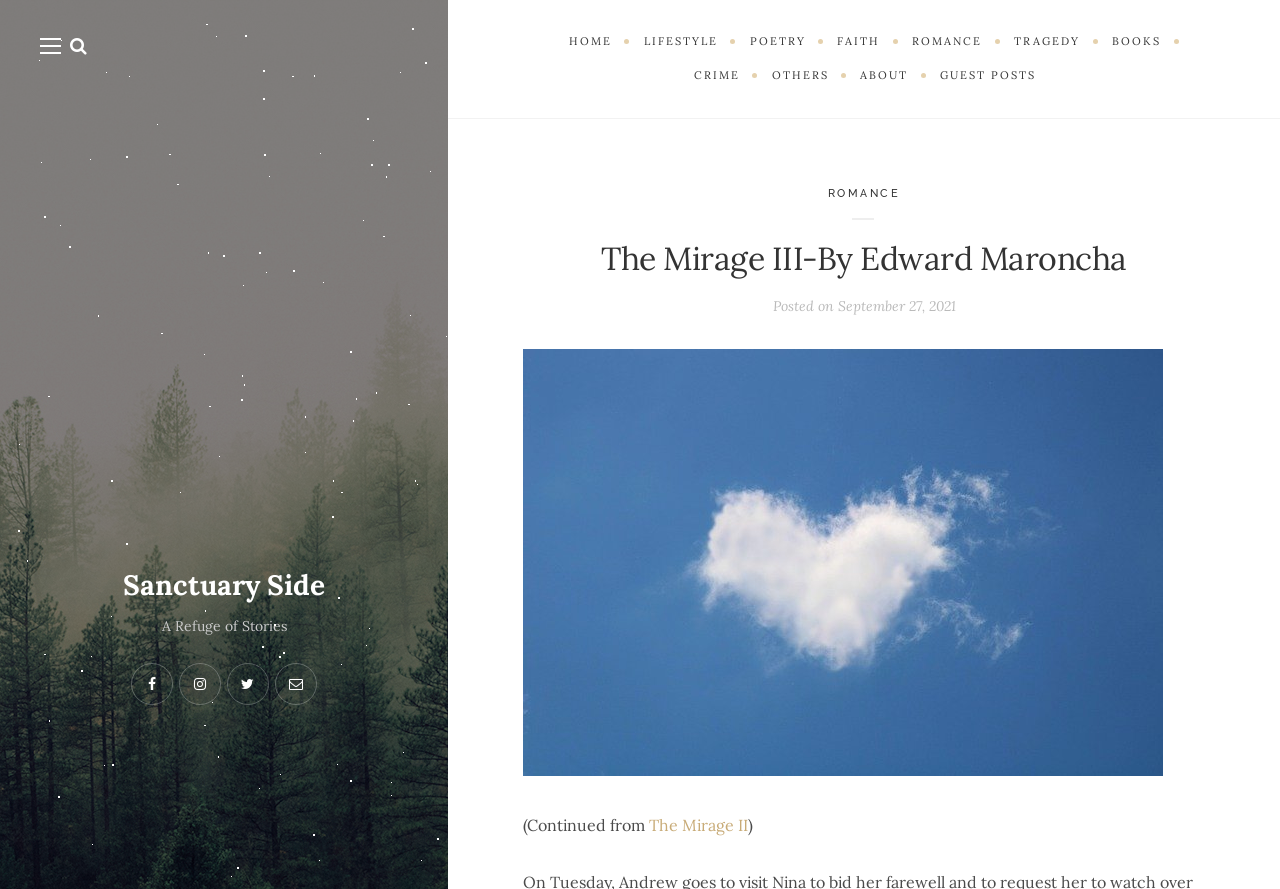Identify the bounding box coordinates for the UI element described as: "The Mirage II". The coordinates should be provided as four floats between 0 and 1: [left, top, right, bottom].

[0.507, 0.917, 0.584, 0.939]